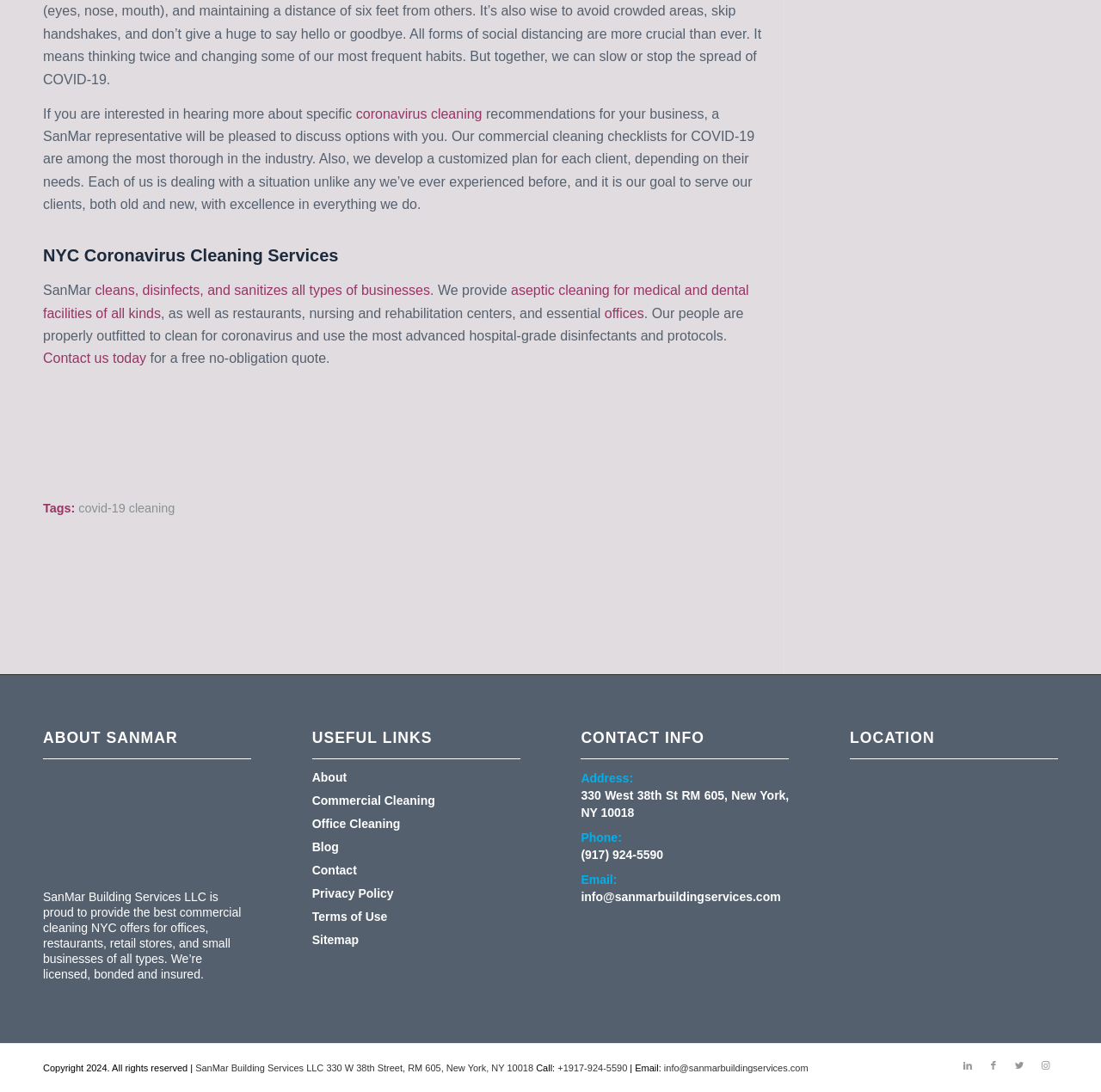Please give a succinct answer to the question in one word or phrase:
How can I contact SanMar for a free quote?

Contact us today